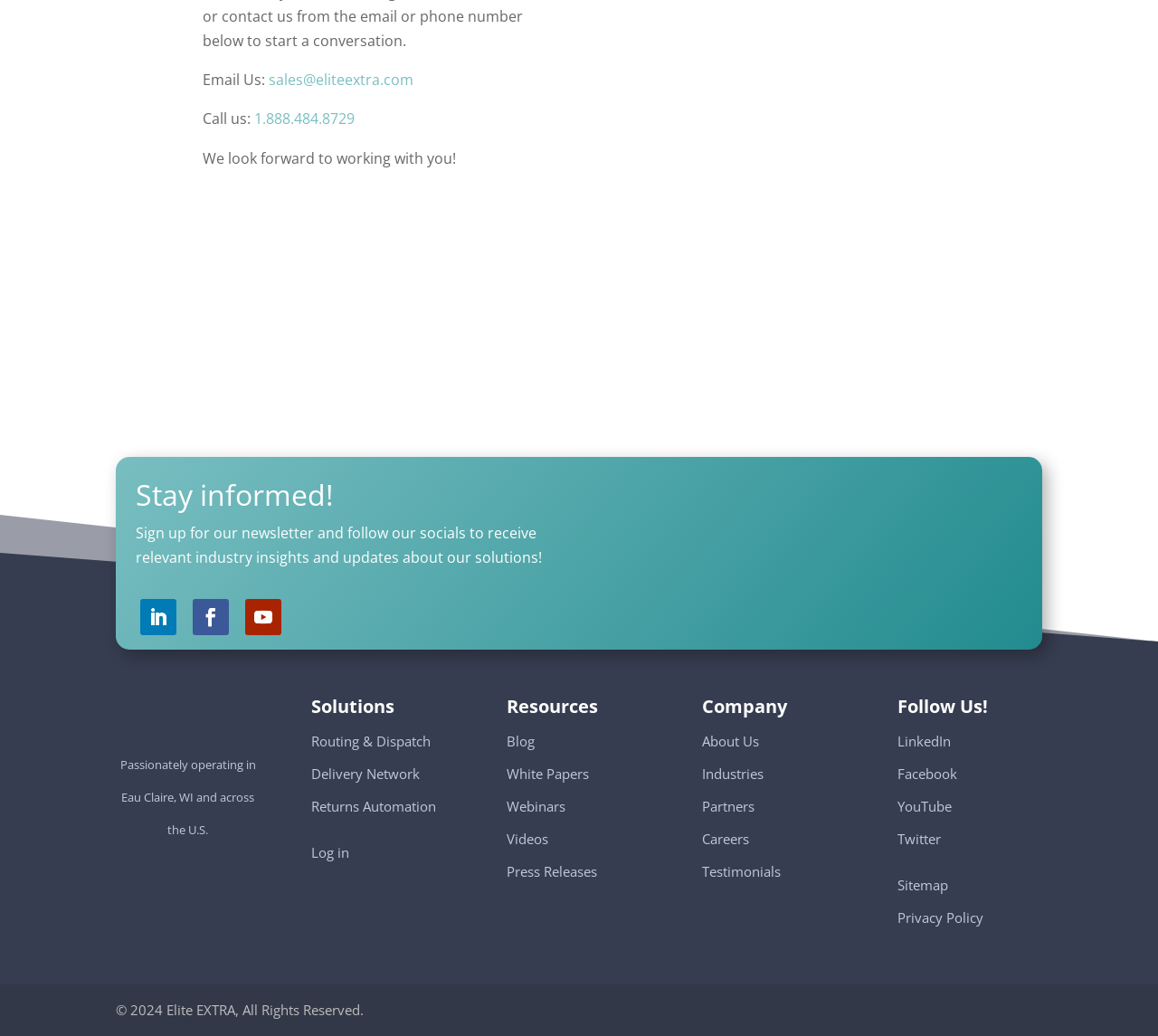Show the bounding box coordinates for the element that needs to be clicked to execute the following instruction: "View professional services". Provide the coordinates in the form of four float numbers between 0 and 1, i.e., [left, top, right, bottom].

None